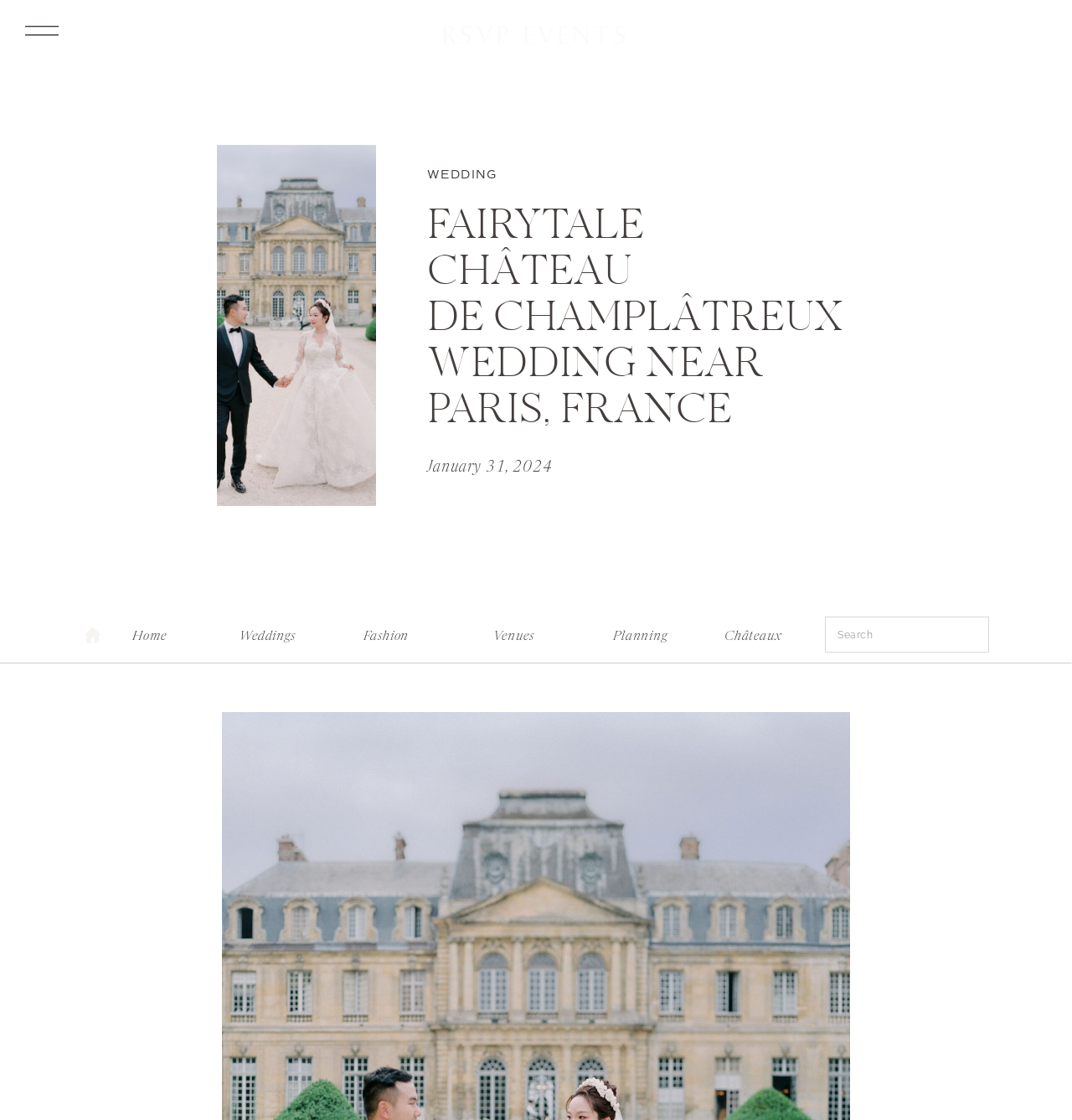Provide a one-word or short-phrase response to the question:
What is the date of the wedding?

January 31, 2024